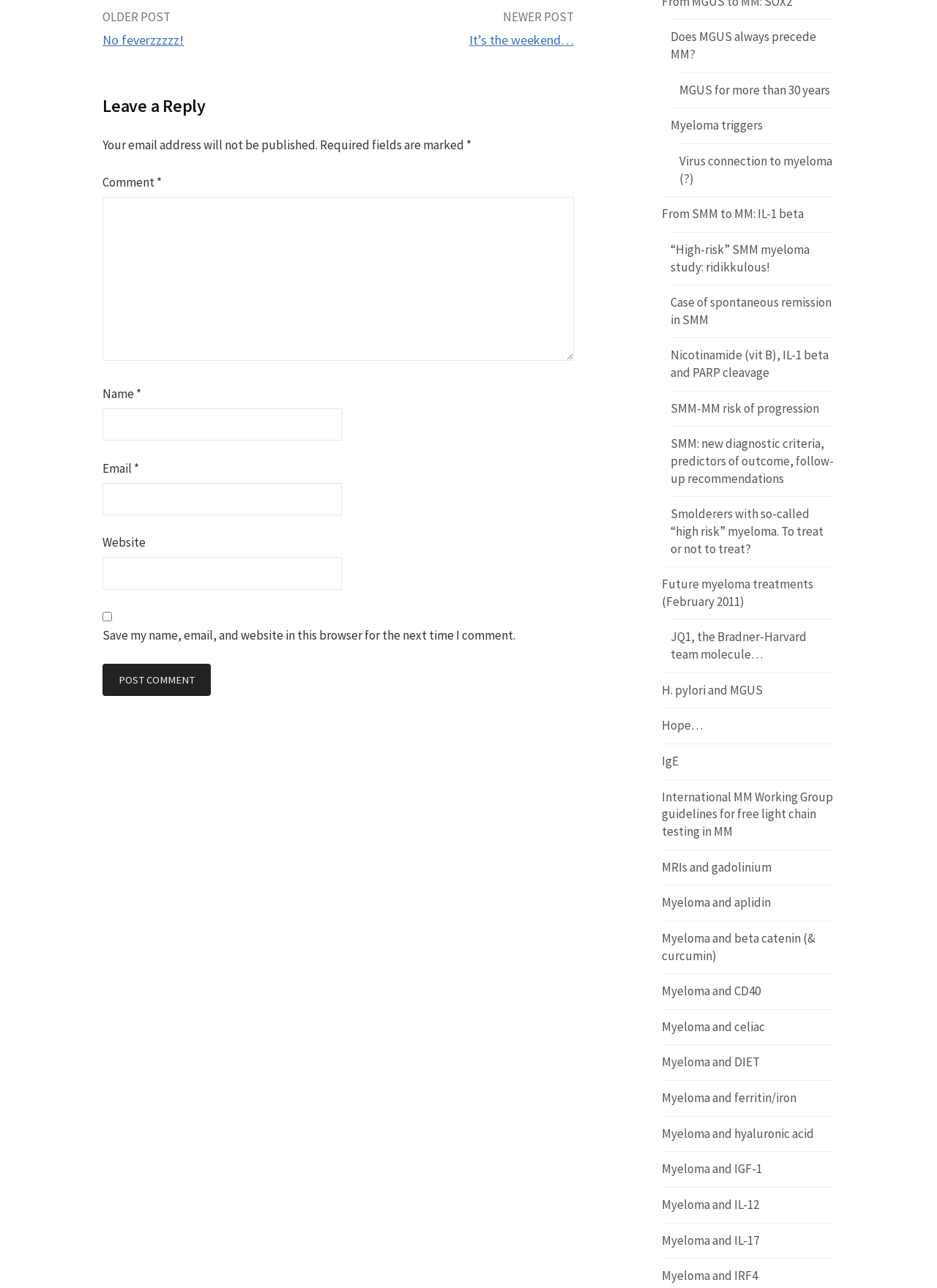Can users save their information for future comments?
From the image, provide a succinct answer in one word or a short phrase.

Yes